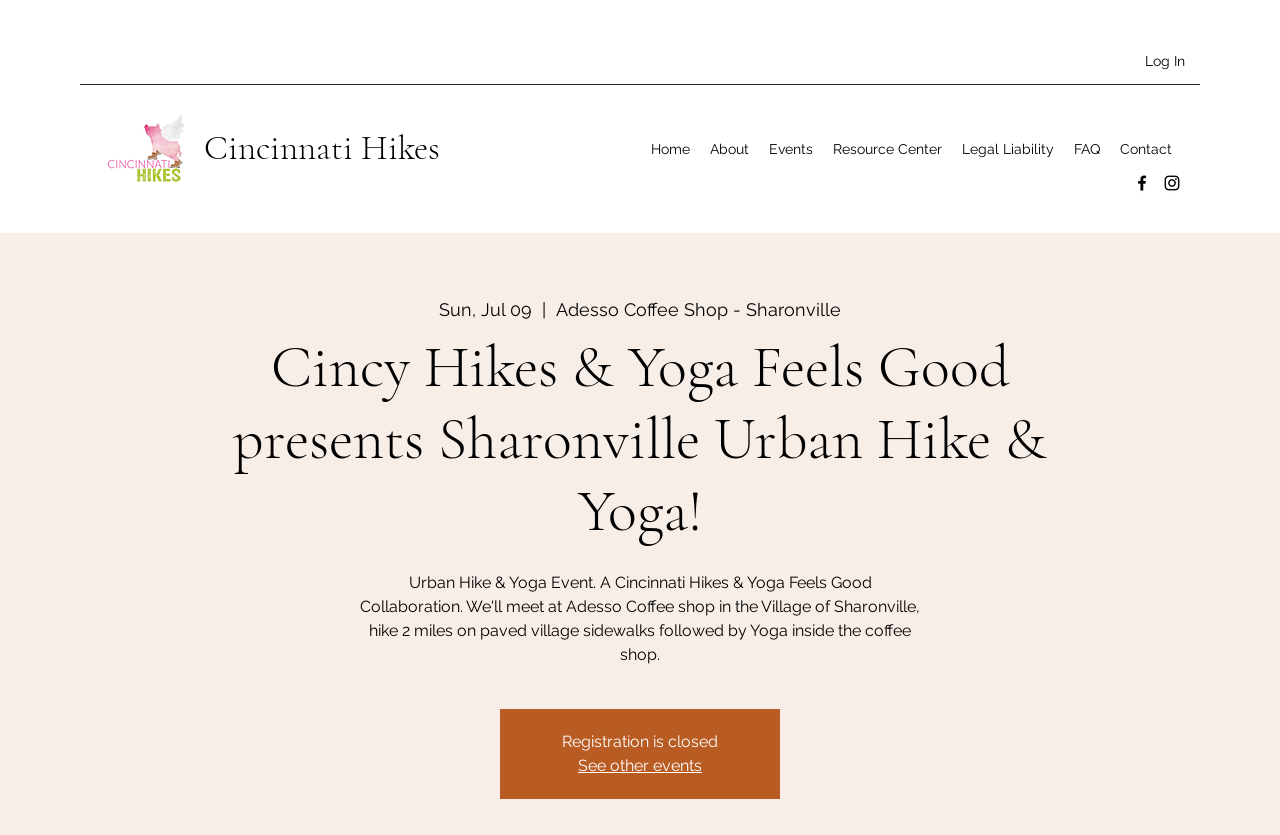How many miles will the hike be?
Please provide a single word or phrase as your answer based on the screenshot.

2 miles